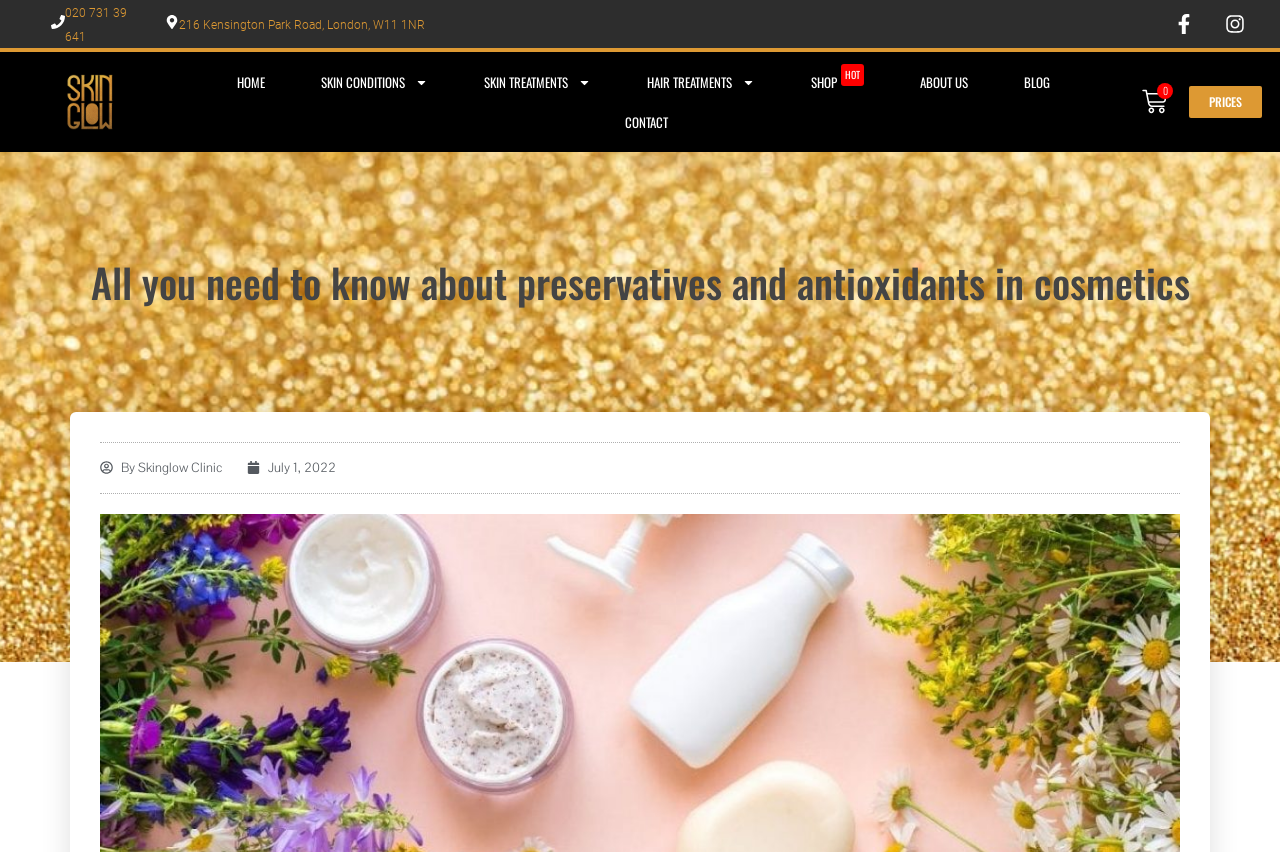Determine the coordinates of the bounding box for the clickable area needed to execute this instruction: "Check the contact information".

[0.468, 0.12, 0.541, 0.167]